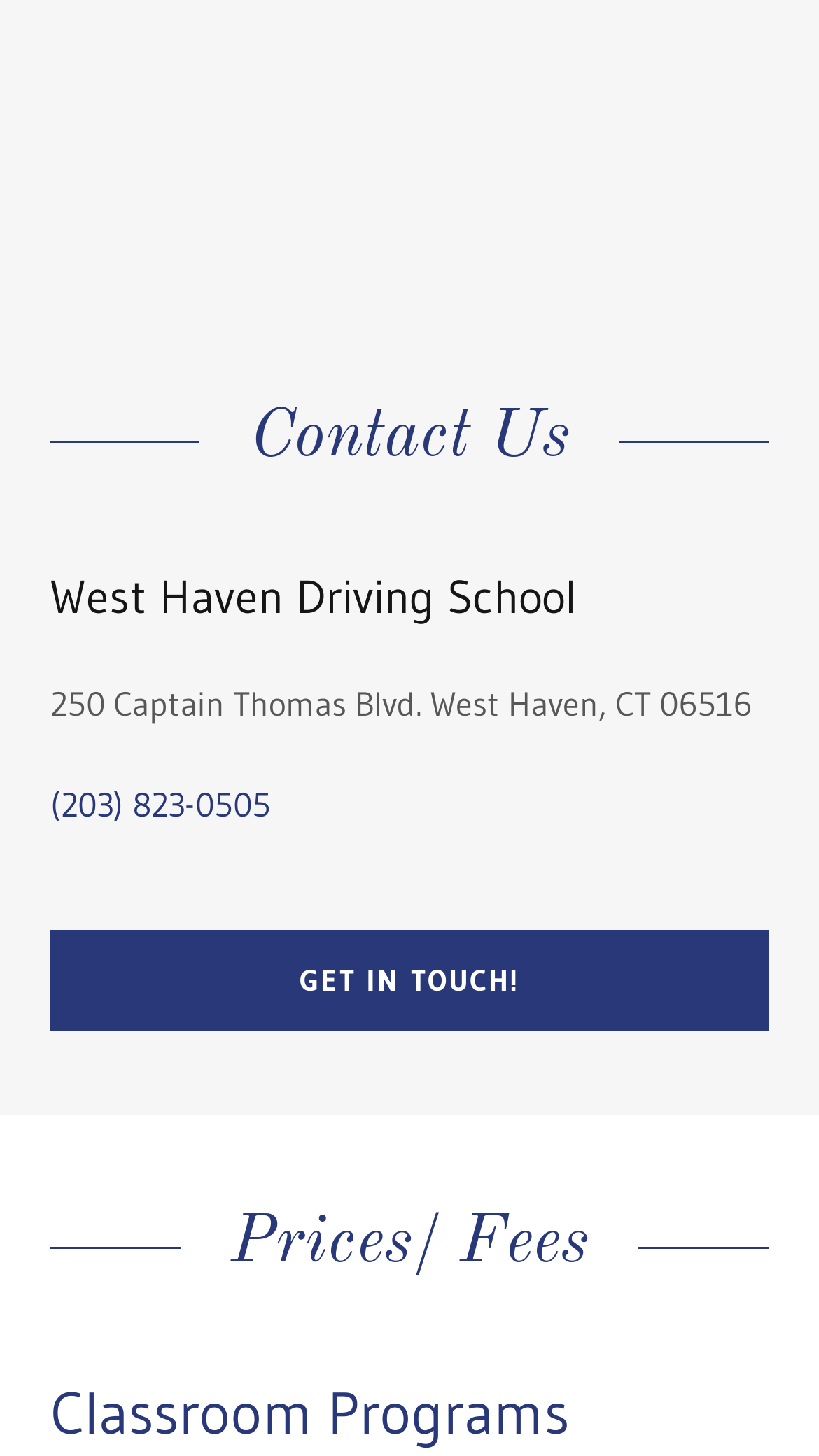Locate the bounding box for the described UI element: "Get in Touch!". Ensure the coordinates are four float numbers between 0 and 1, formatted as [left, top, right, bottom].

[0.062, 0.639, 0.938, 0.708]